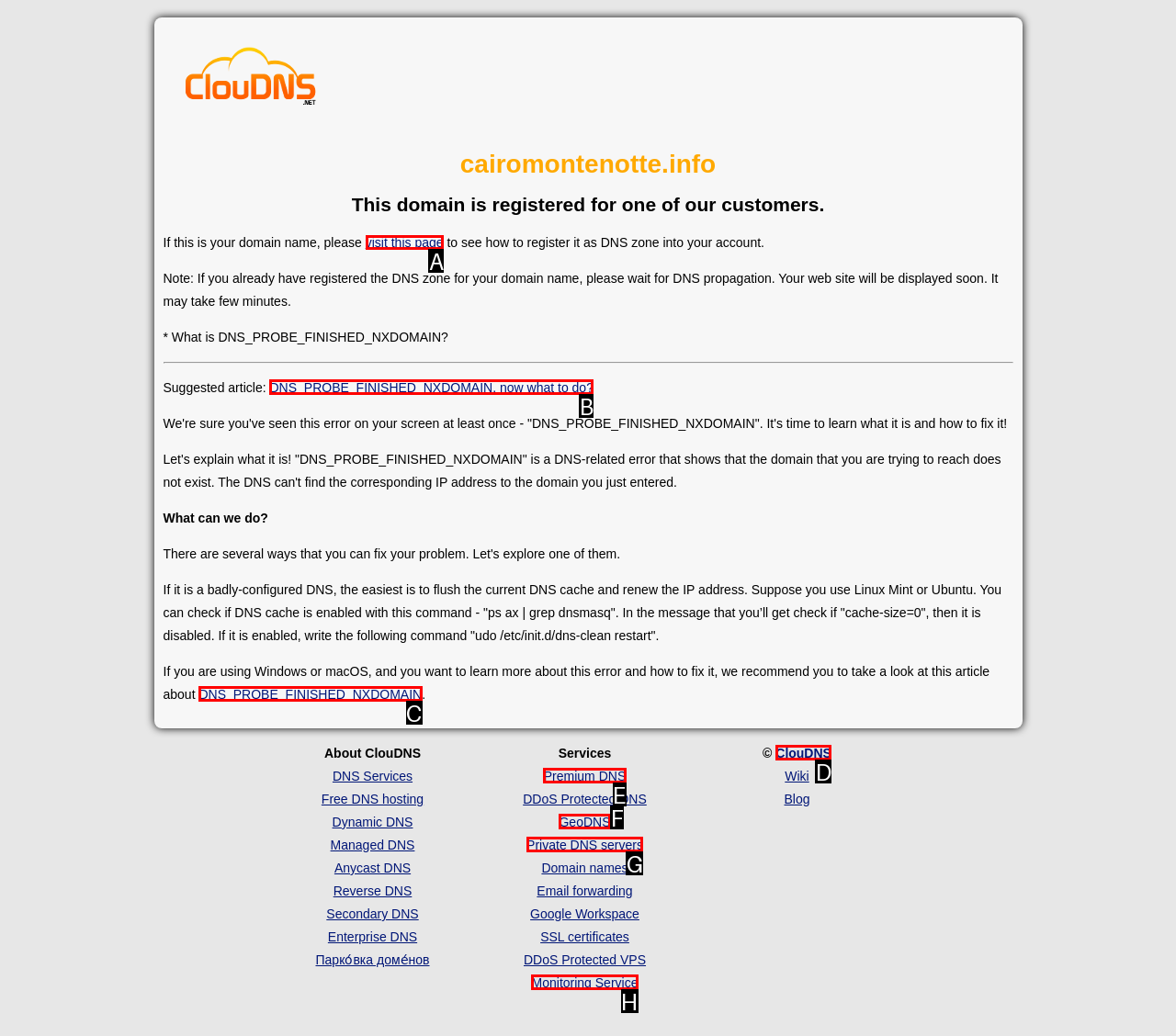Determine which option should be clicked to carry out this task: visit this page
State the letter of the correct choice from the provided options.

A